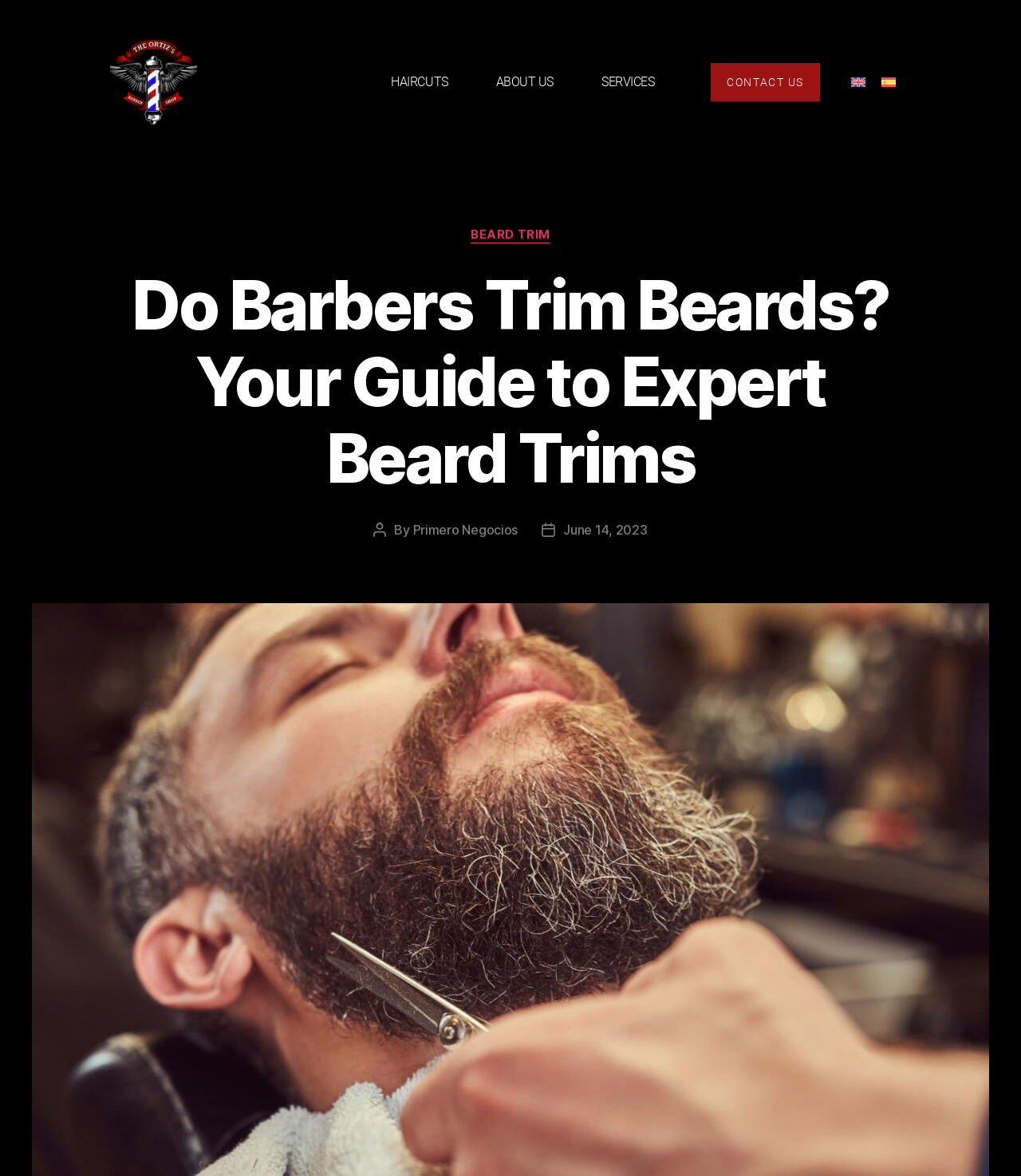Bounding box coordinates are to be given in the format (top-left x, top-left y, bottom-right x, bottom-right y). All values must be floating point numbers between 0 and 1. Provide the bounding box coordinate for the UI element described as: ABOUT US

[0.478, 0.059, 0.55, 0.081]